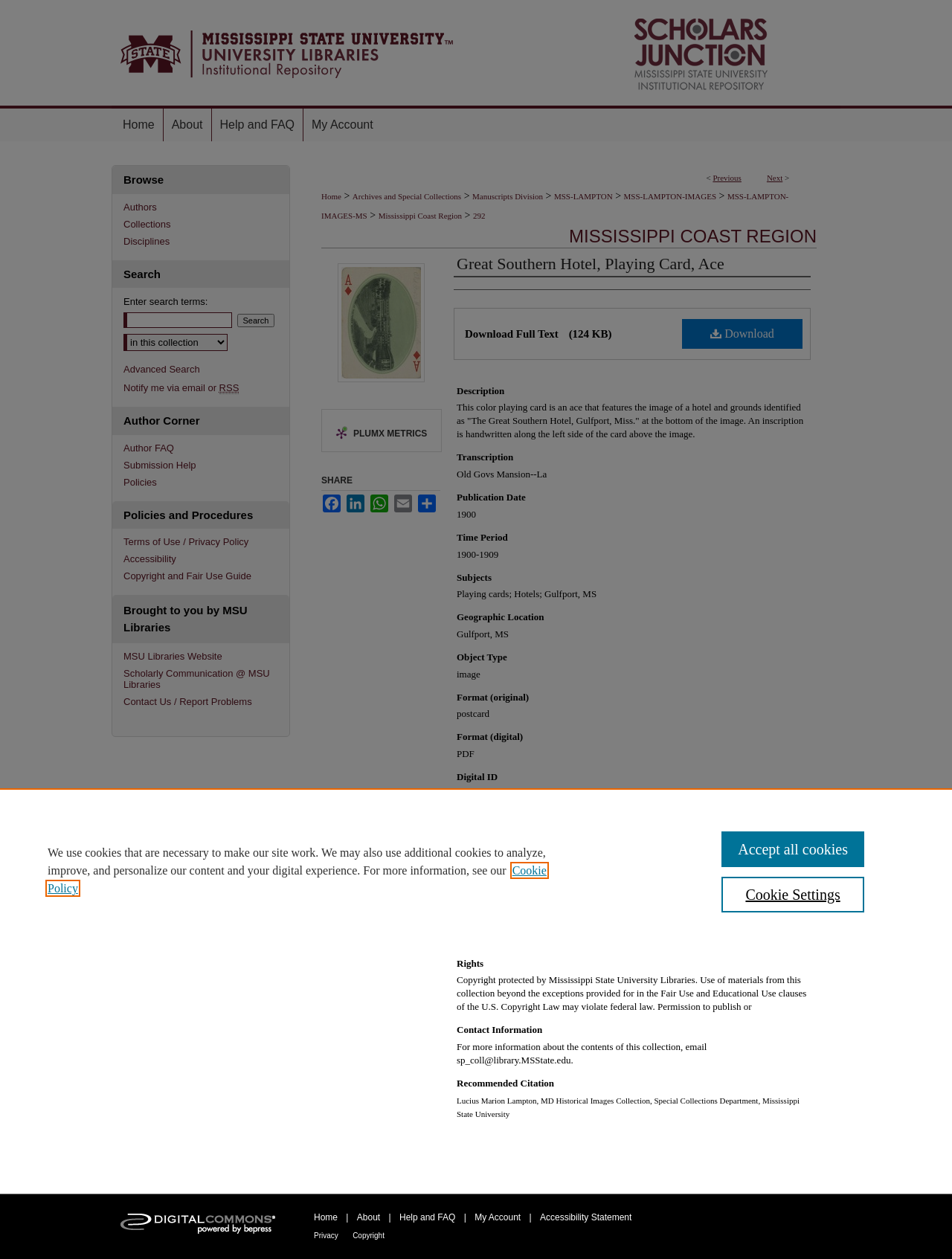Locate the bounding box coordinates of the element that should be clicked to execute the following instruction: "View the 'Browse' section".

[0.118, 0.132, 0.304, 0.154]